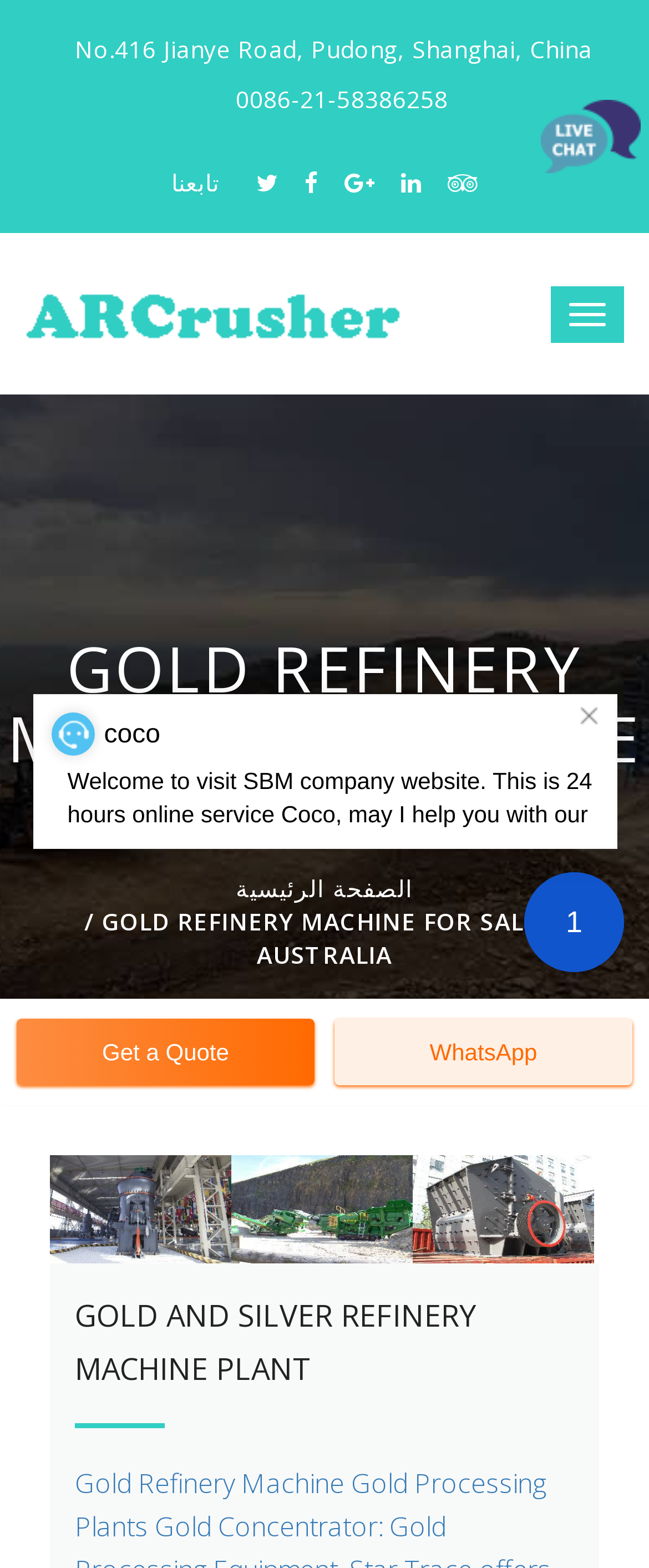Provide a one-word or short-phrase response to the question:
How many social media links are there?

5